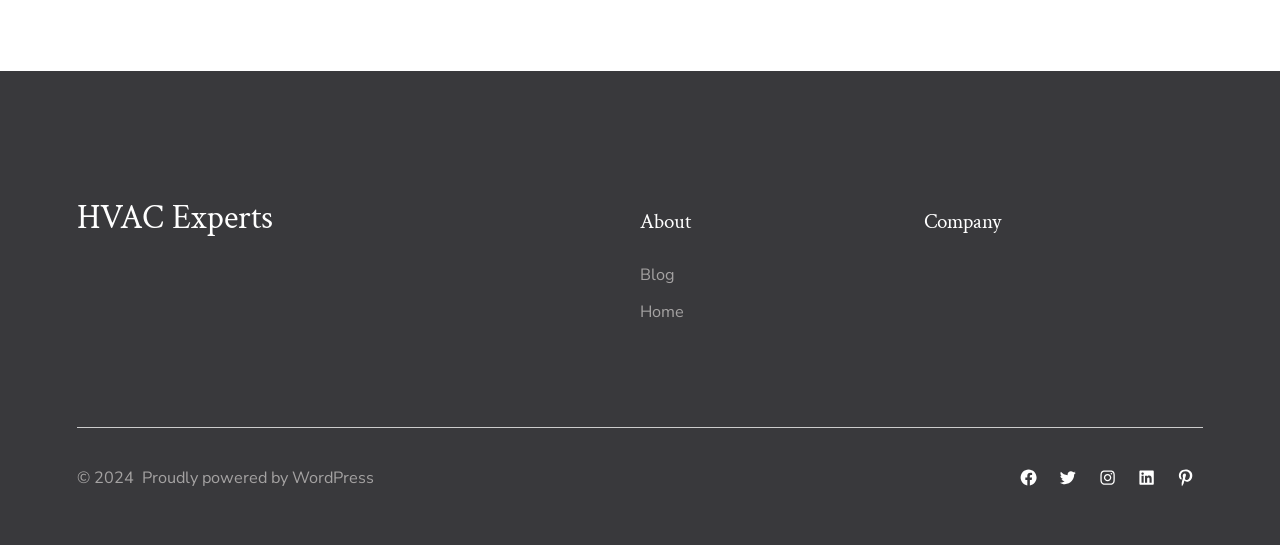Please identify the bounding box coordinates of the element's region that should be clicked to execute the following instruction: "Go to the 'Home' page". The bounding box coordinates must be four float numbers between 0 and 1, i.e., [left, top, right, bottom].

[0.5, 0.552, 0.534, 0.593]